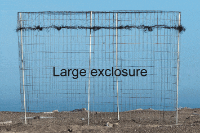Provide a thorough description of the contents of the image.

This image depicts a large wire exclosure situated on a beach, designed as part of conservation efforts for the Western Snowy Plover. The exclosure, which appears prominently in the foreground, is constructed to protect nesting areas from predators and human disturbance, thus aiding in the recovery of this endangered shorebird species. The background consists of a clear blue sky, suggesting a tranquil coastal environment. The exclosure is a critical tool used by biologists to safeguard the breeding habits of these birds, particularly during their sensitive nesting seasons.